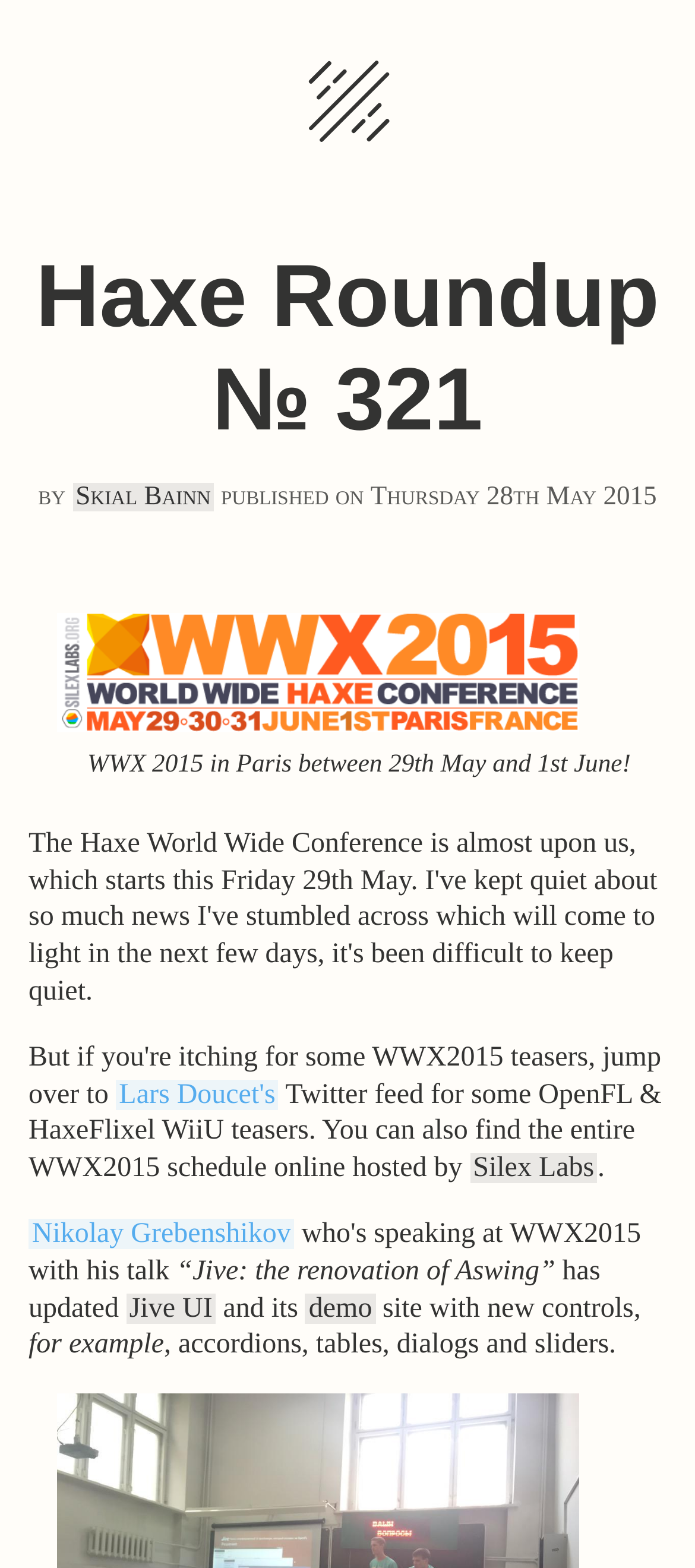Identify the bounding box for the described UI element: "demo".

[0.439, 0.825, 0.54, 0.844]